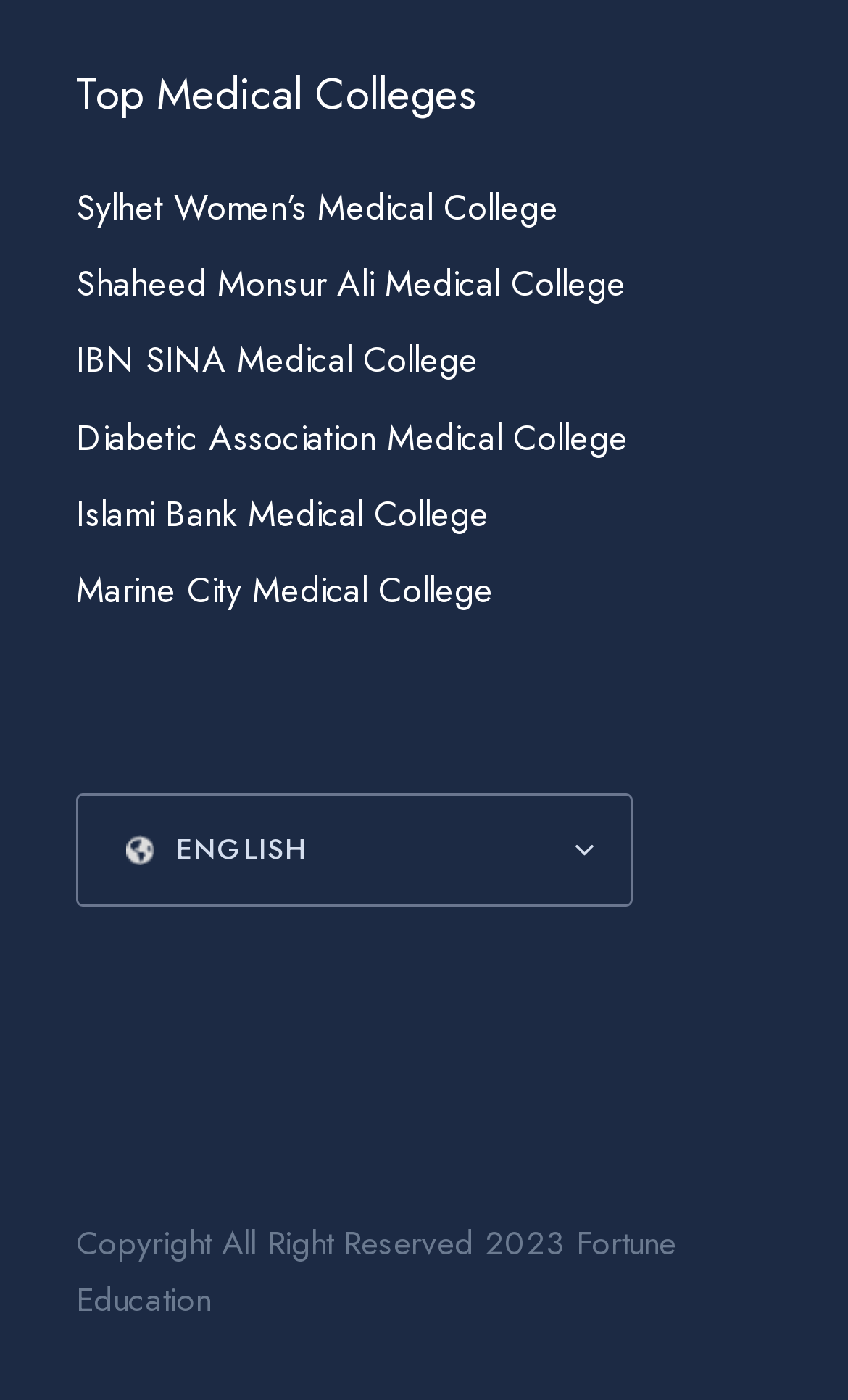Specify the bounding box coordinates of the region I need to click to perform the following instruction: "click on Sylhet Women’s Medical College". The coordinates must be four float numbers in the range of 0 to 1, i.e., [left, top, right, bottom].

[0.09, 0.131, 0.659, 0.166]